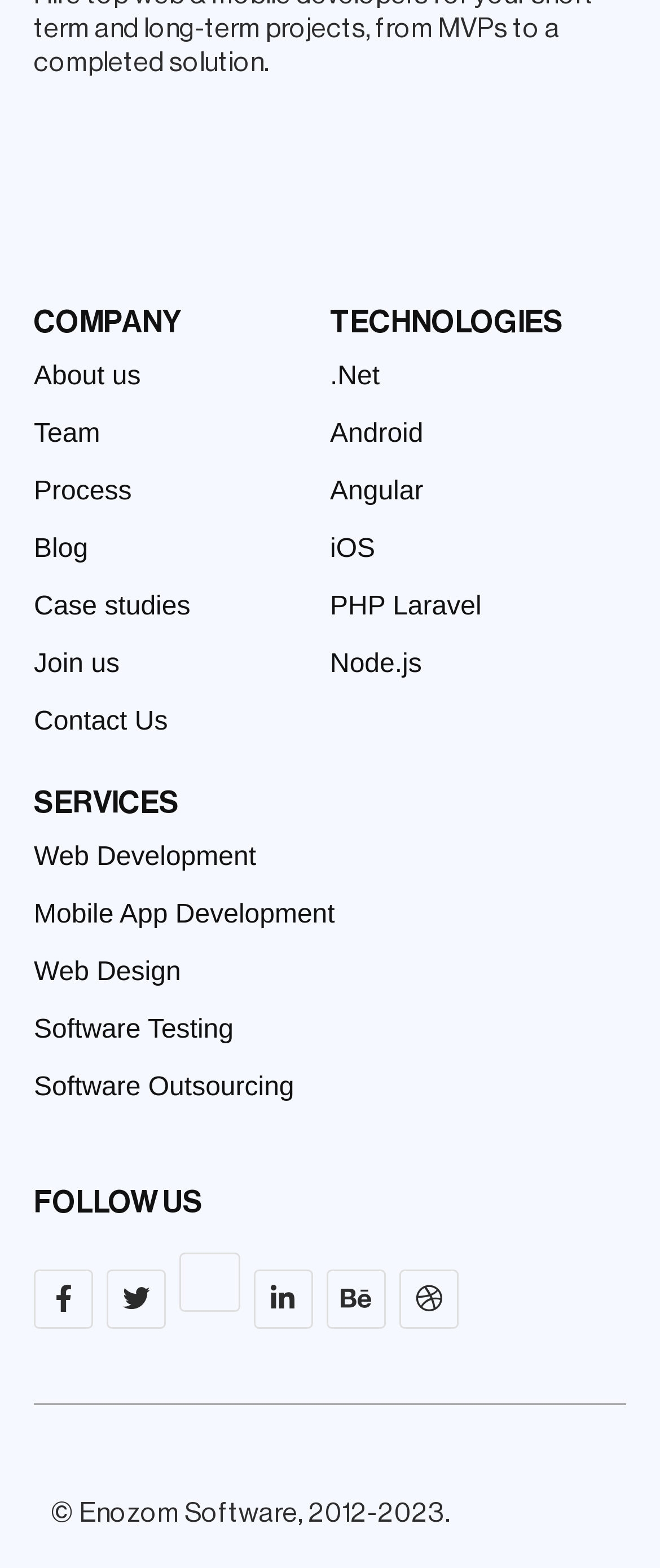Identify the bounding box coordinates of the clickable region required to complete the instruction: "Follow on Facebook". The coordinates should be given as four float numbers within the range of 0 and 1, i.e., [left, top, right, bottom].

[0.051, 0.809, 0.142, 0.847]